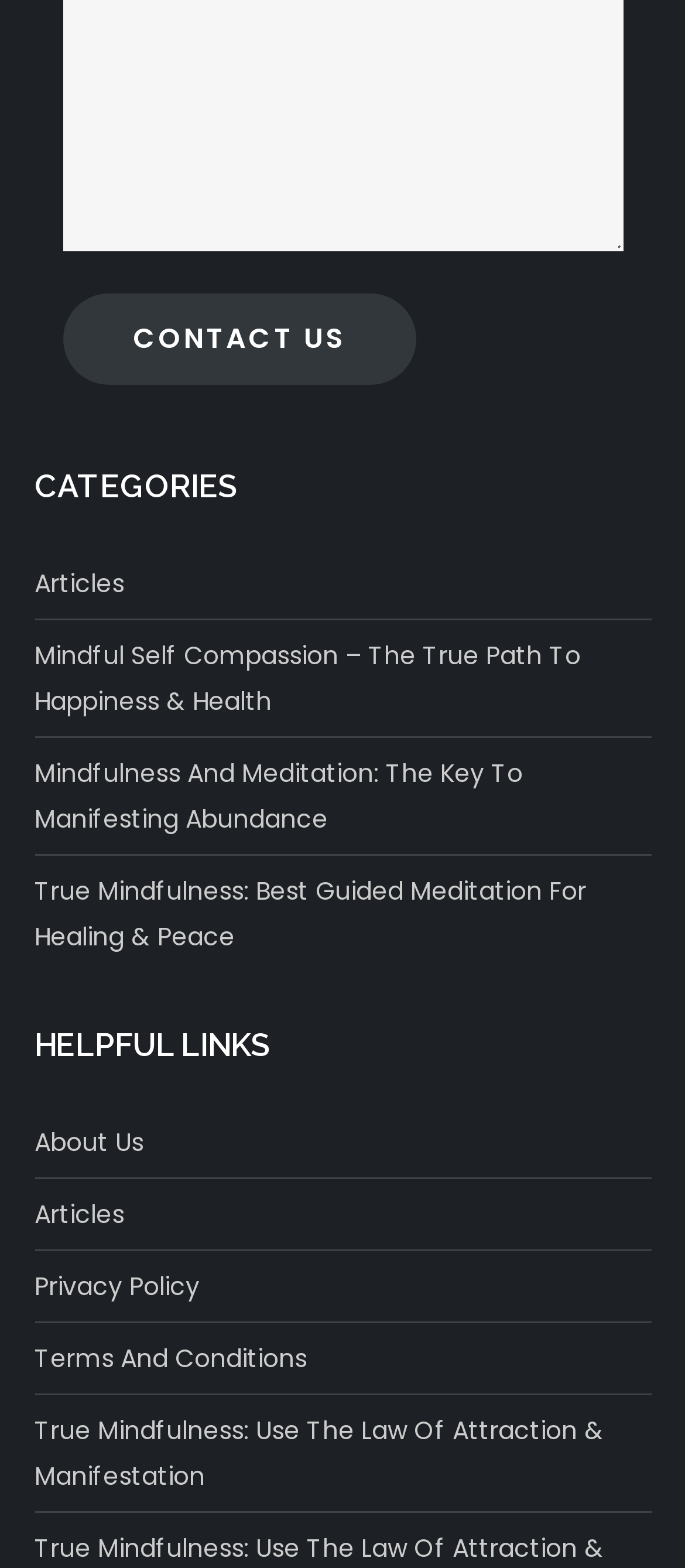Determine the bounding box coordinates of the region to click in order to accomplish the following instruction: "read the article about Mindful Self Compassion". Provide the coordinates as four float numbers between 0 and 1, specifically [left, top, right, bottom].

[0.05, 0.404, 0.95, 0.462]